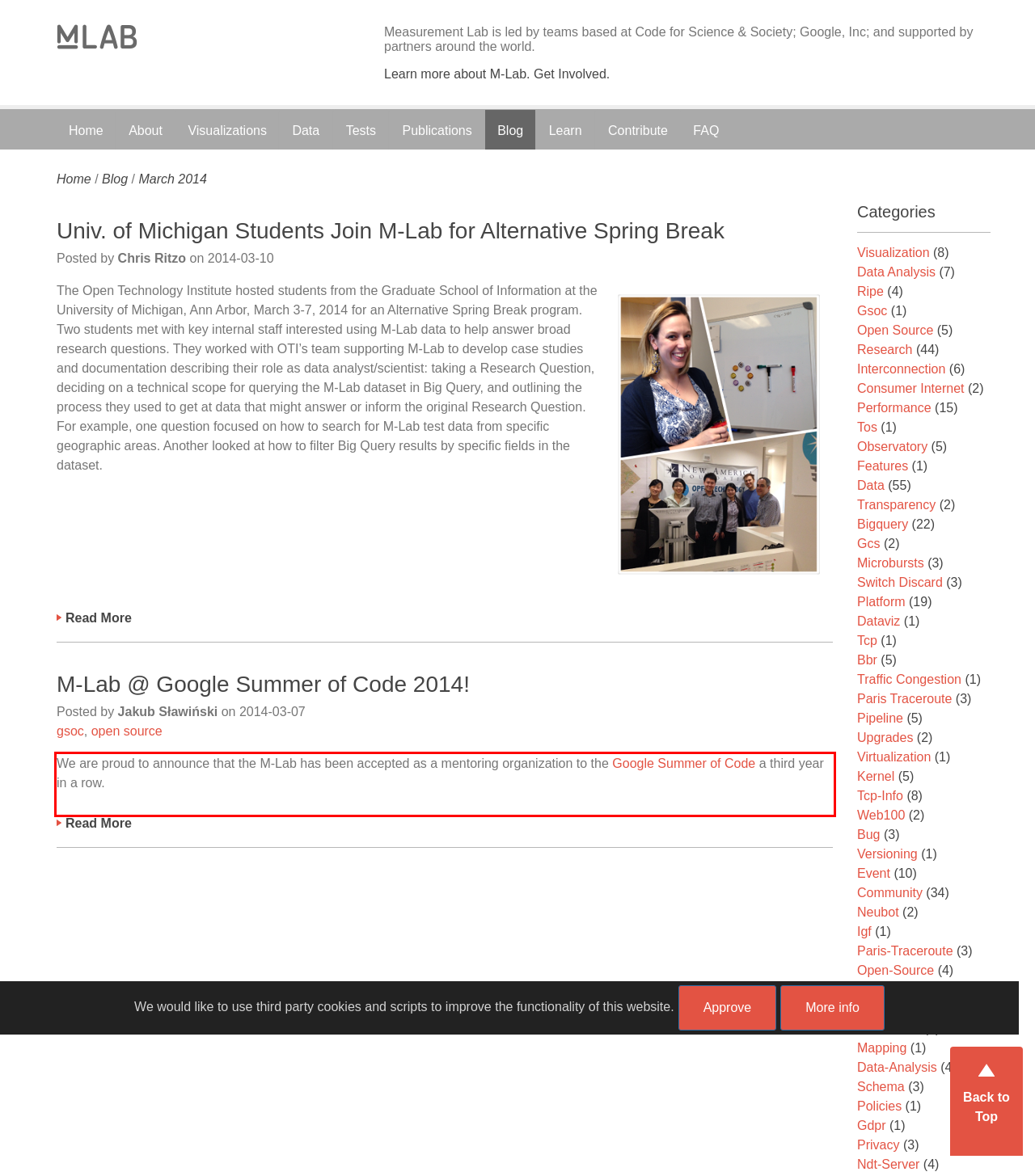Observe the screenshot of the webpage, locate the red bounding box, and extract the text content within it.

We are proud to announce that the M-Lab has been accepted as a mentoring organization to the Google Summer of Code a third year in a row.